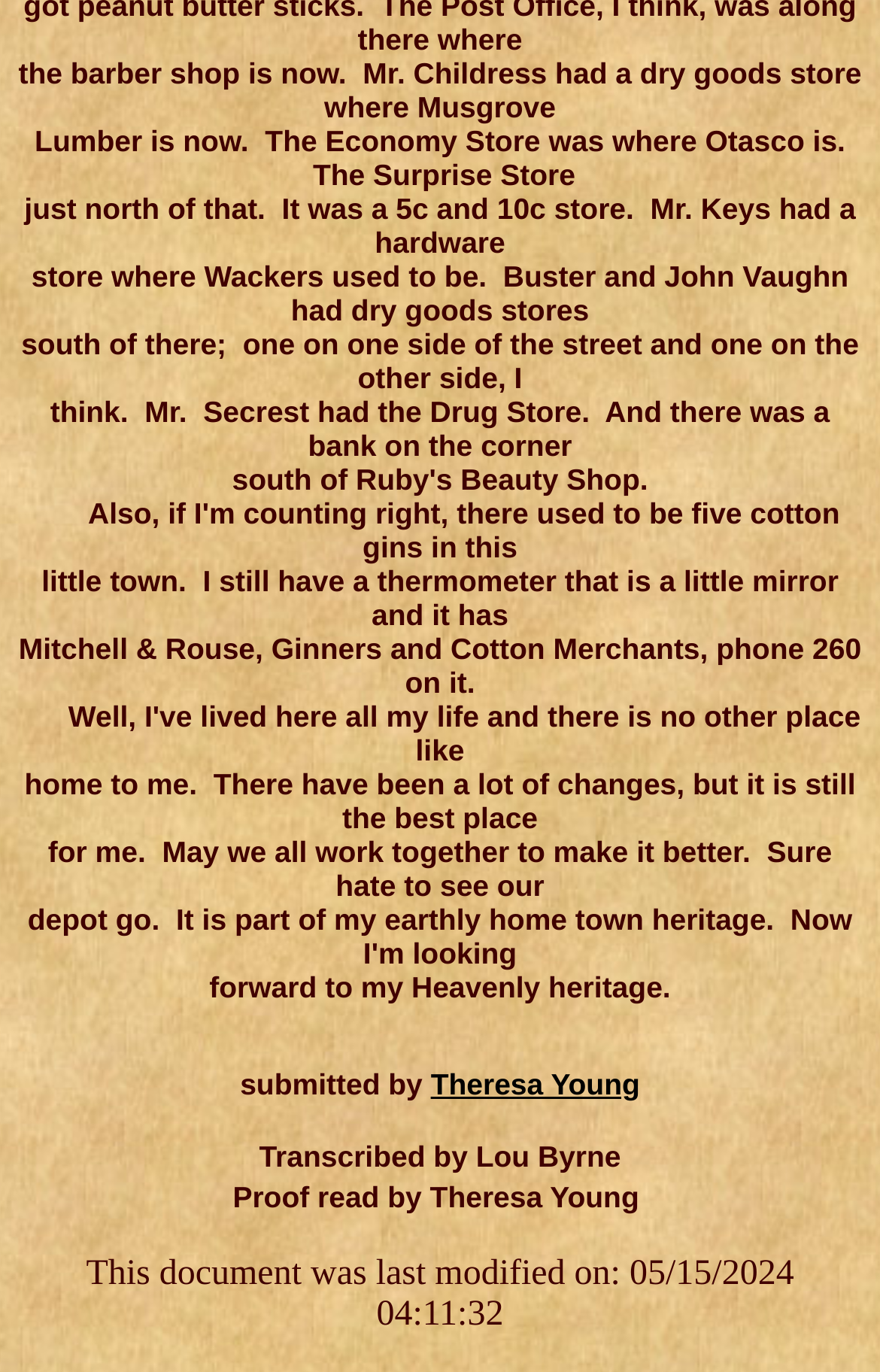What is the name of the person who transcribed the document?
Look at the image and respond to the question as thoroughly as possible.

I found the answer by looking at the text 'Transcribed by Lou Byrne', which suggests that Lou Byrne is the person who transcribed the document.